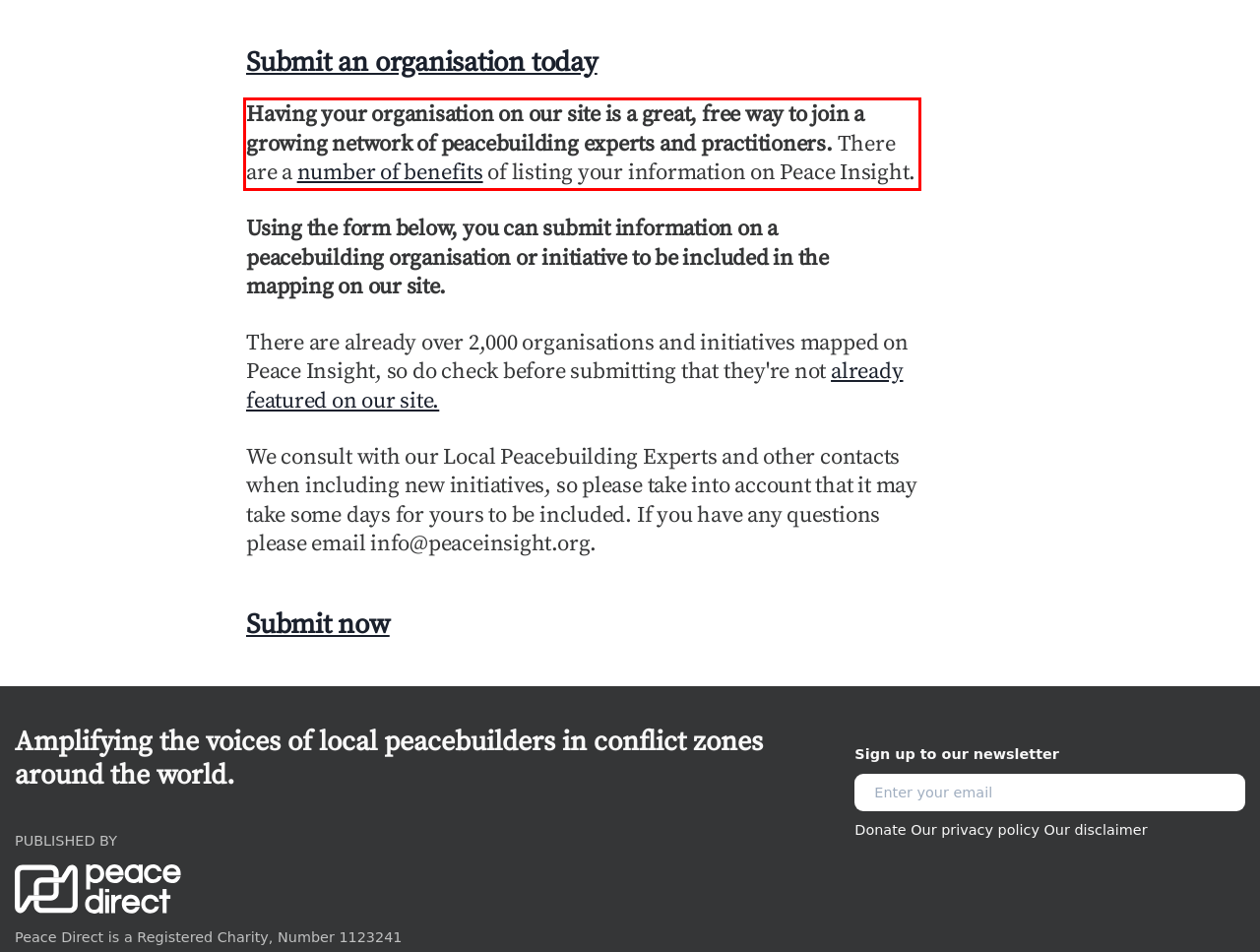Please perform OCR on the text content within the red bounding box that is highlighted in the provided webpage screenshot.

Having your organisation on our site is a great, free way to join a growing network of peacebuilding experts and practitioners. There are a number of benefits of listing your information on Peace Insight.